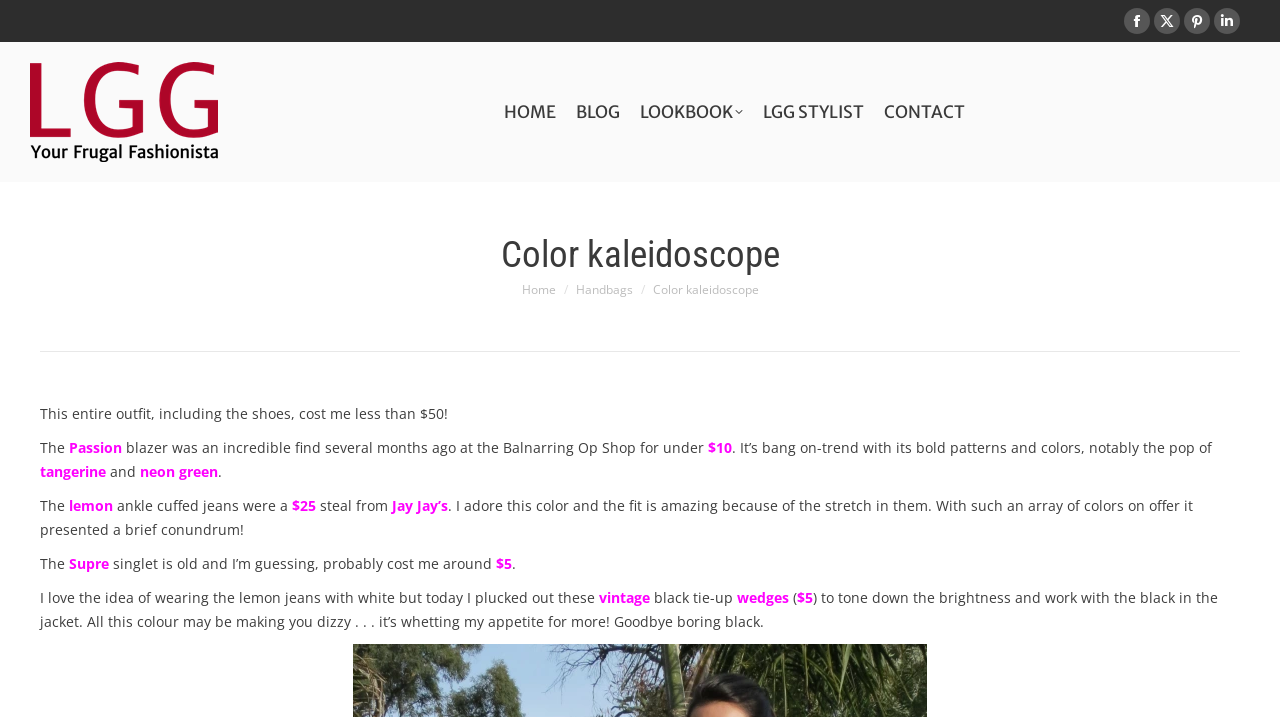Answer the question using only one word or a concise phrase: What is the price of the vintage black tie-up wedges?

$5